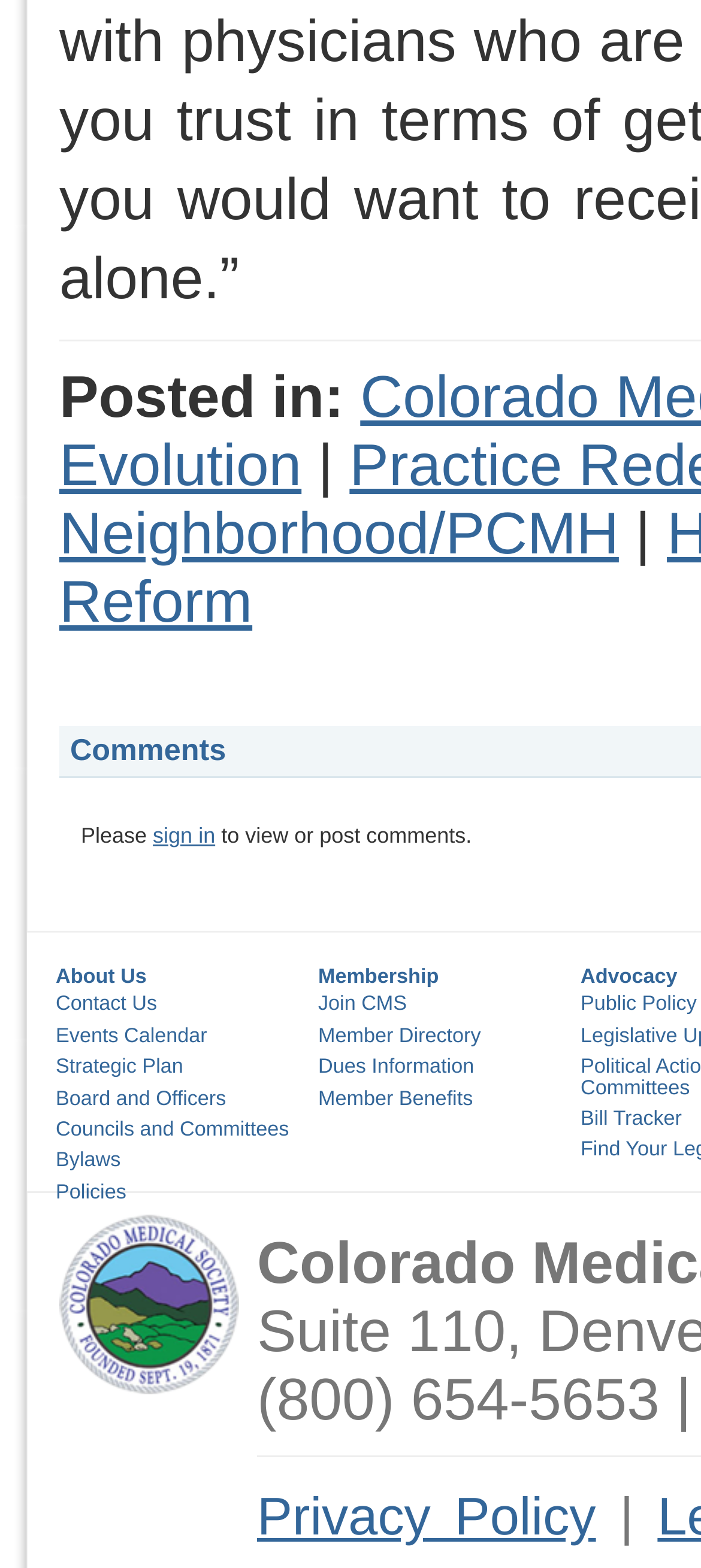Identify the bounding box coordinates for the element that needs to be clicked to fulfill this instruction: "view About Us". Provide the coordinates in the format of four float numbers between 0 and 1: [left, top, right, bottom].

[0.079, 0.617, 0.209, 0.63]